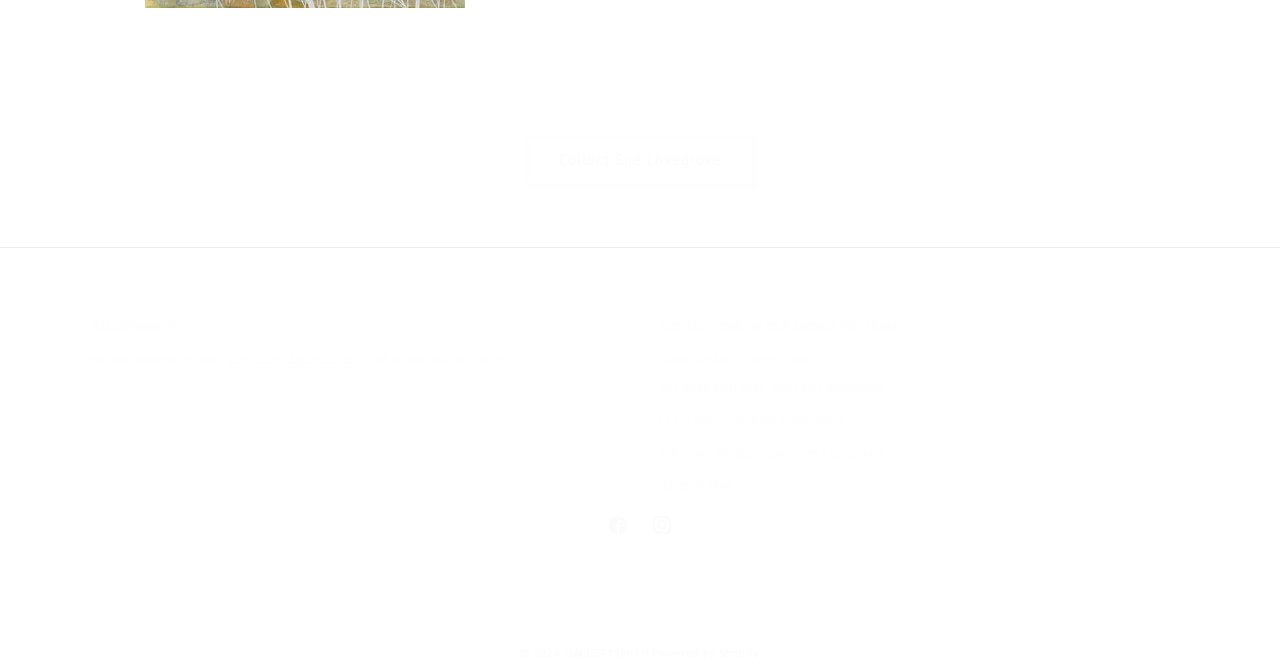How can I join the mailing list?
Using the visual information, respond with a single word or phrase.

Click JOIN OUR MAILING LIST